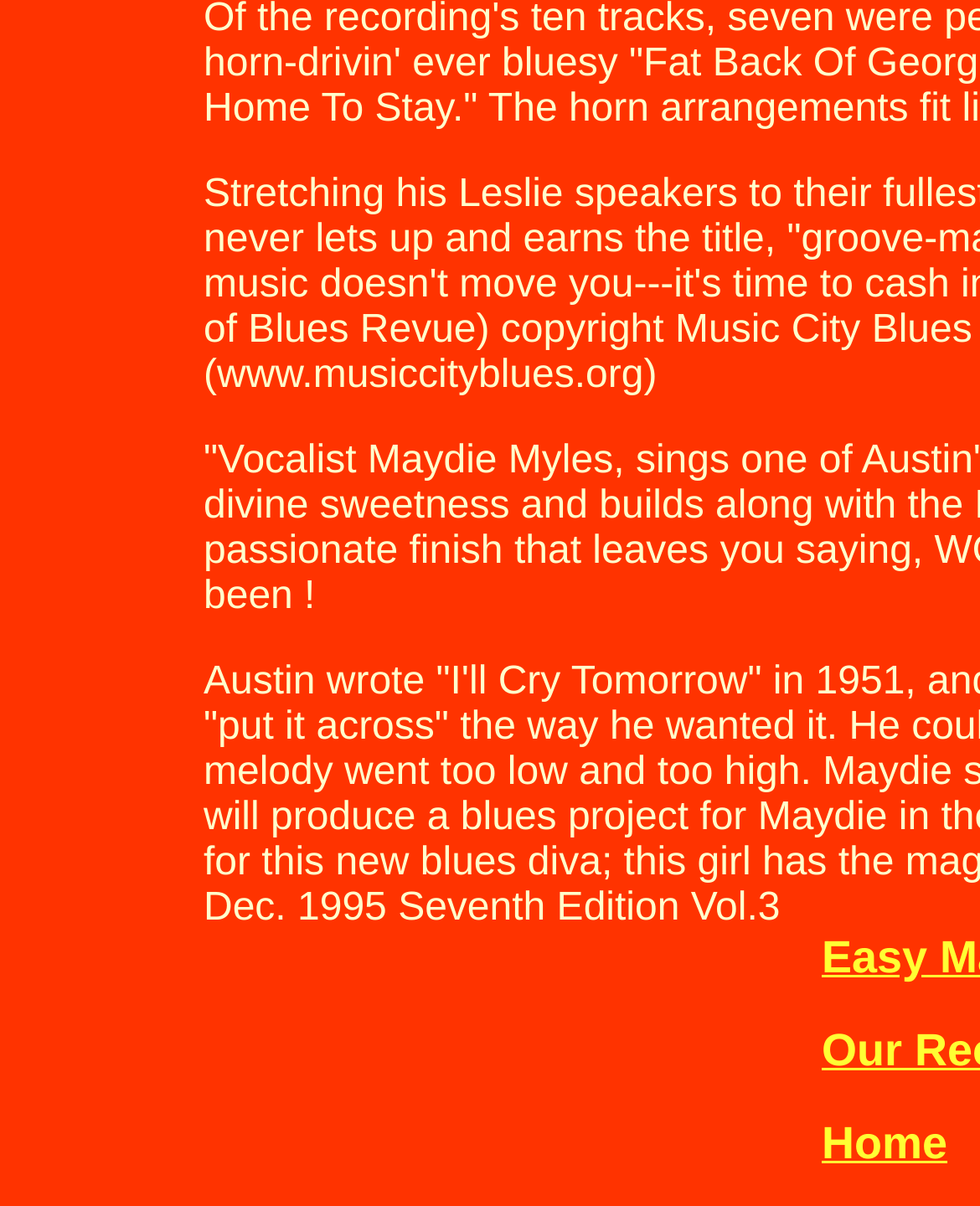Find and provide the bounding box coordinates for the UI element described with: "Home".

[0.838, 0.927, 0.967, 0.969]